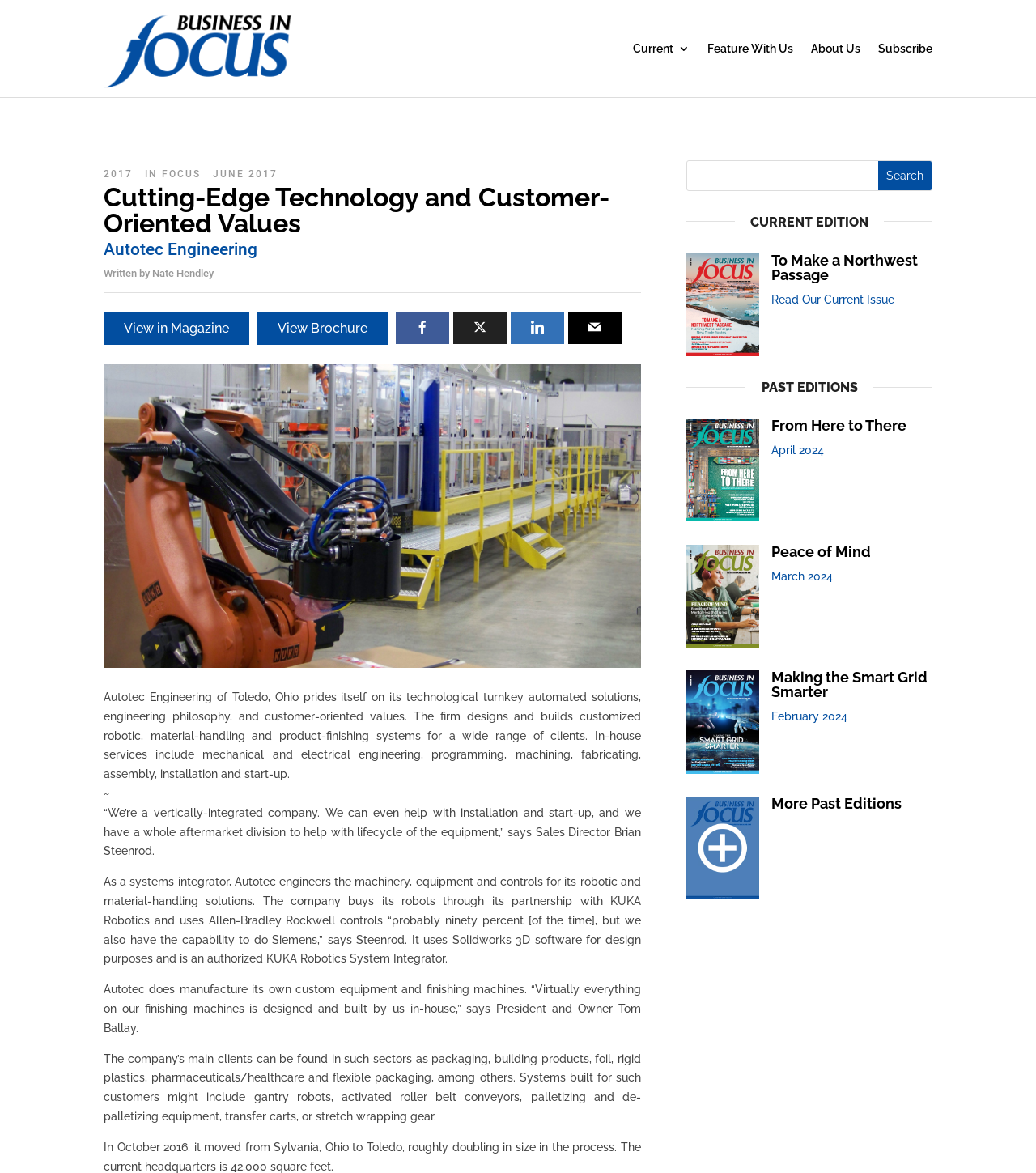Could you find the bounding box coordinates of the clickable area to complete this instruction: "Search"?

[0.848, 0.137, 0.899, 0.162]